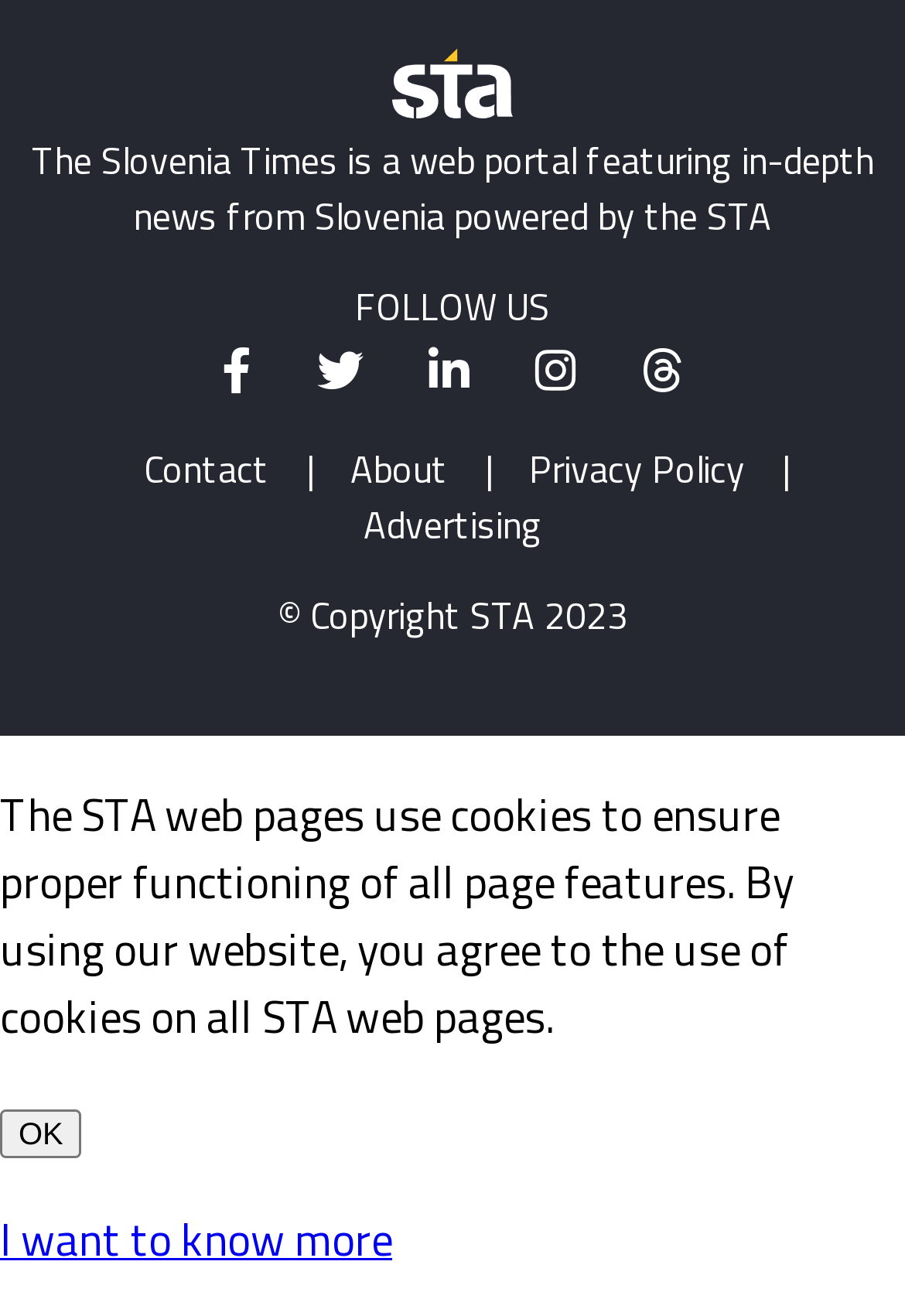What is the copyright year?
Can you provide an in-depth and detailed response to the question?

The copyright year can be found in the link element with the text '© Copyright STA 2023'.